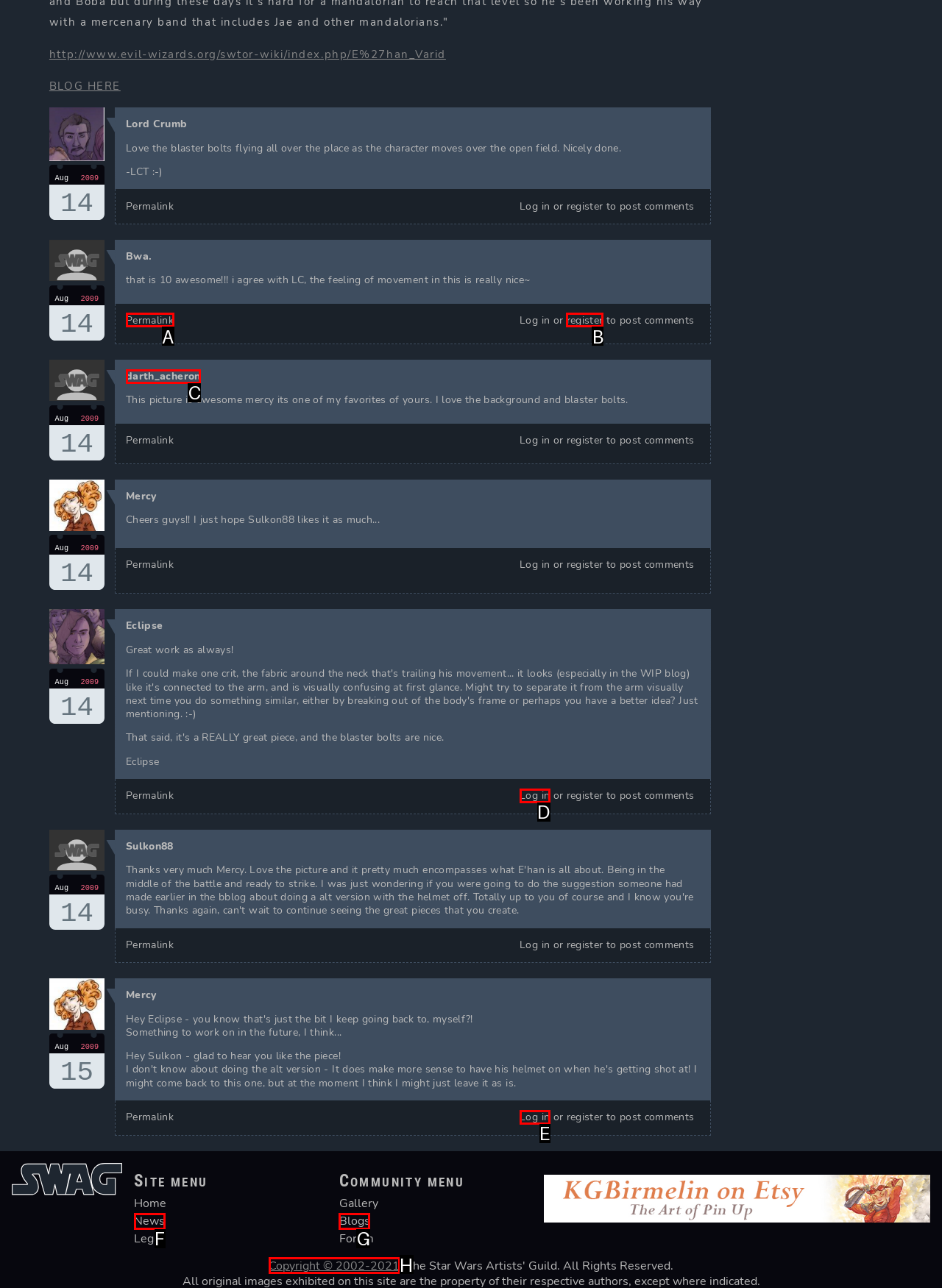Tell me which one HTML element best matches the description: Copyright © 2002-2021 Answer with the option's letter from the given choices directly.

H